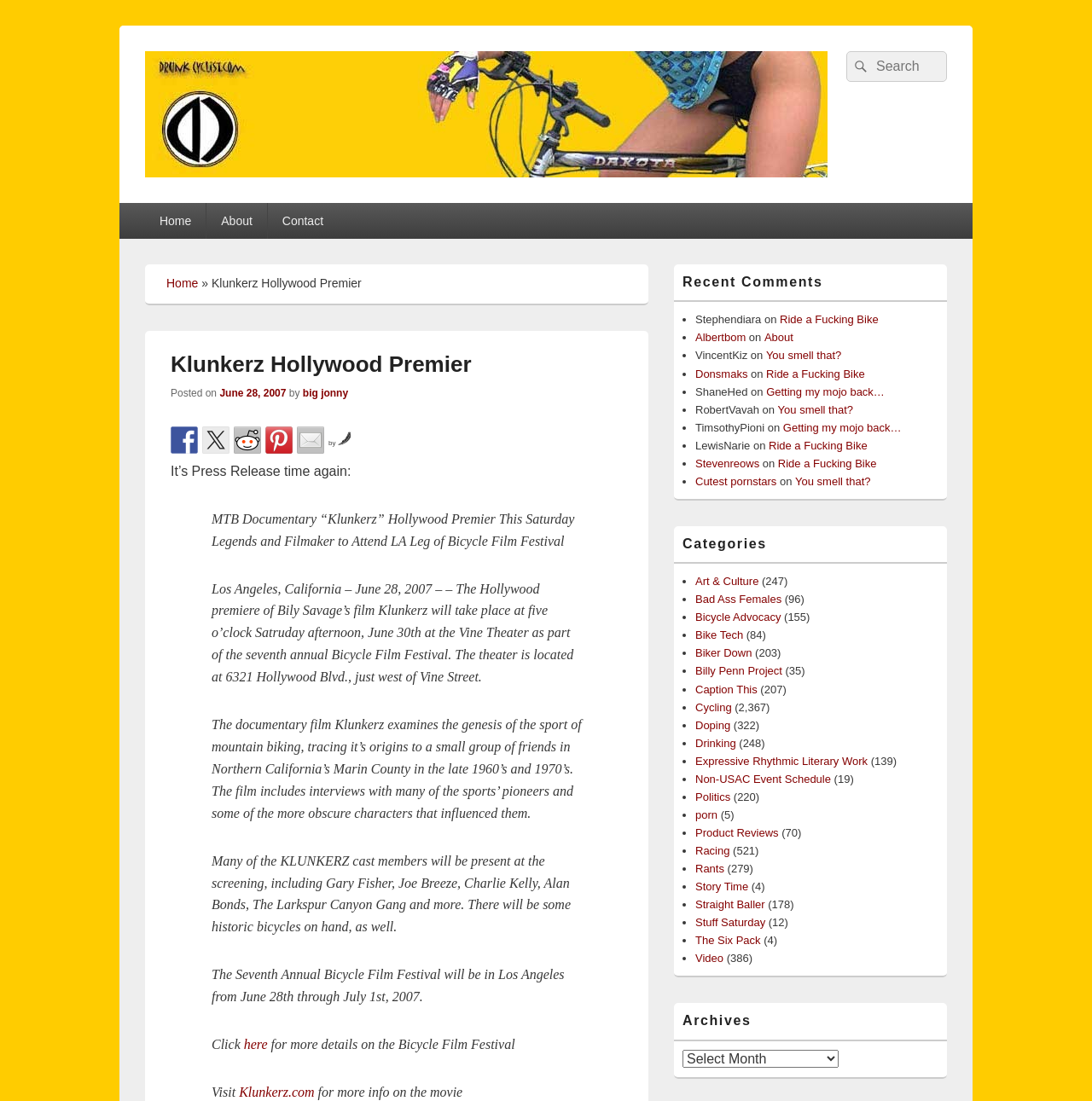Please determine the bounding box coordinates for the element that should be clicked to follow these instructions: "Click on Home".

[0.133, 0.184, 0.189, 0.217]